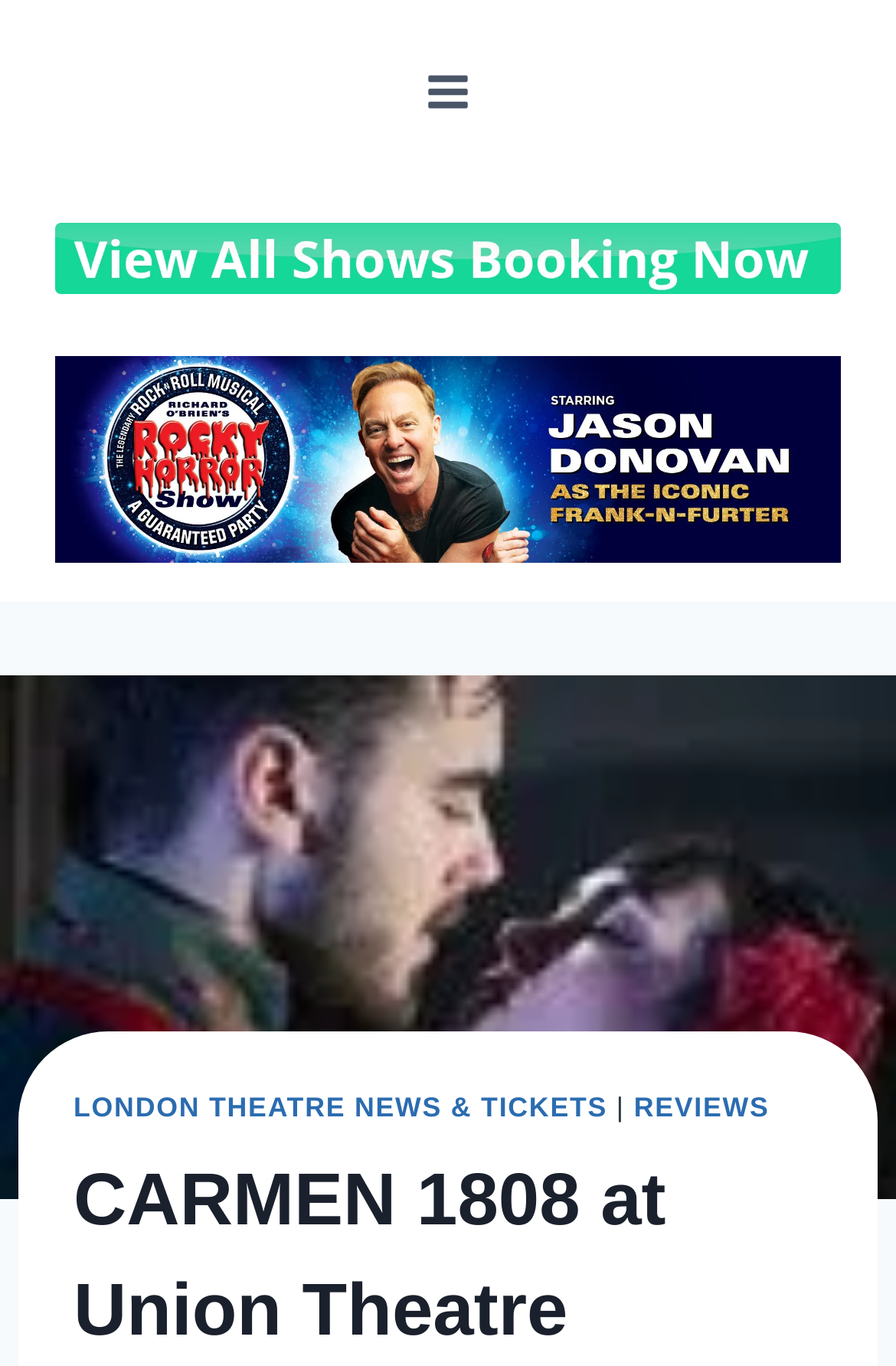What is the name of the show being reviewed?
Using the image as a reference, give a one-word or short phrase answer.

CARMEN 1808